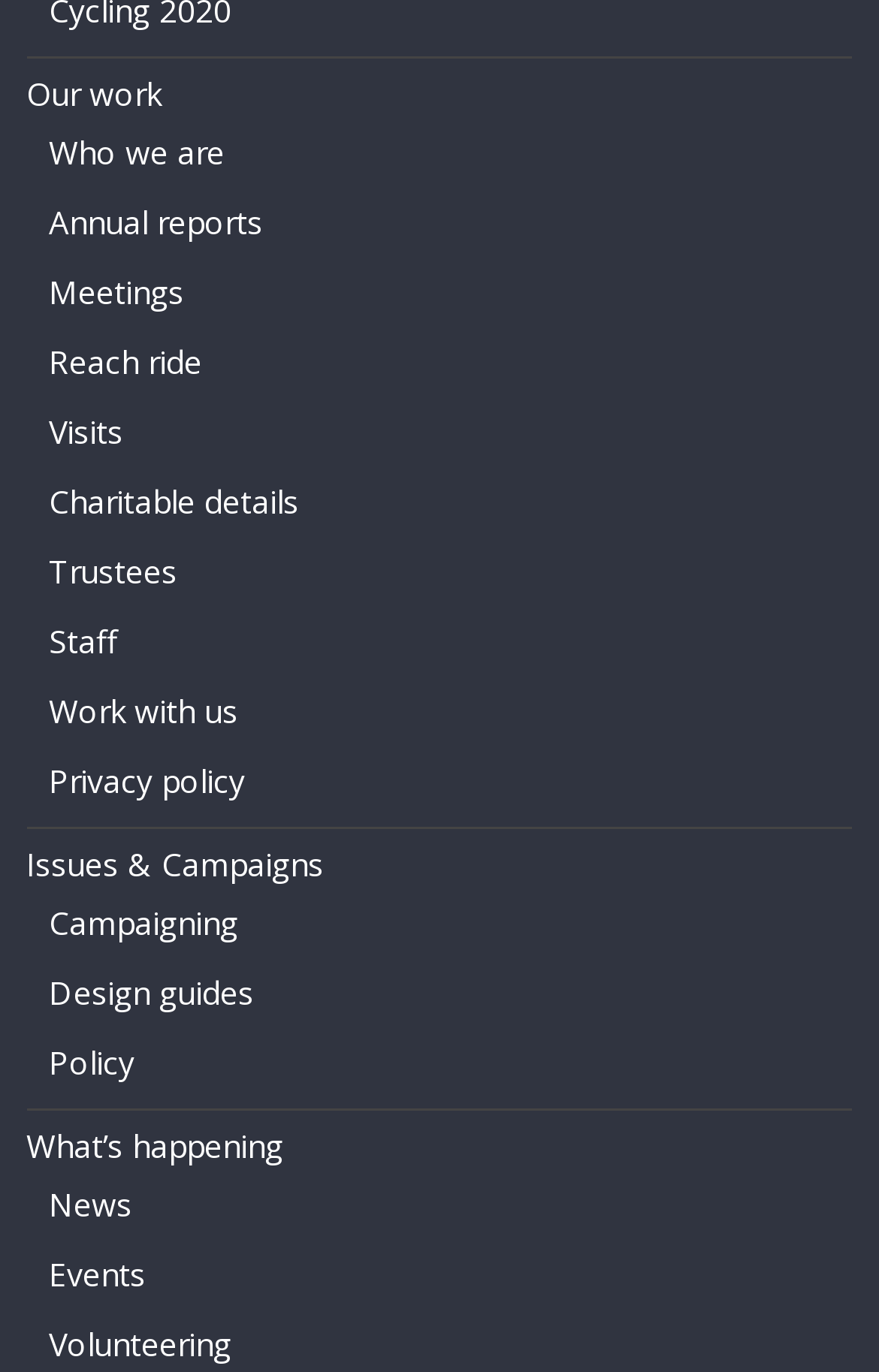Locate the bounding box coordinates of the element you need to click to accomplish the task described by this instruction: "Read annual reports".

[0.056, 0.146, 0.299, 0.177]